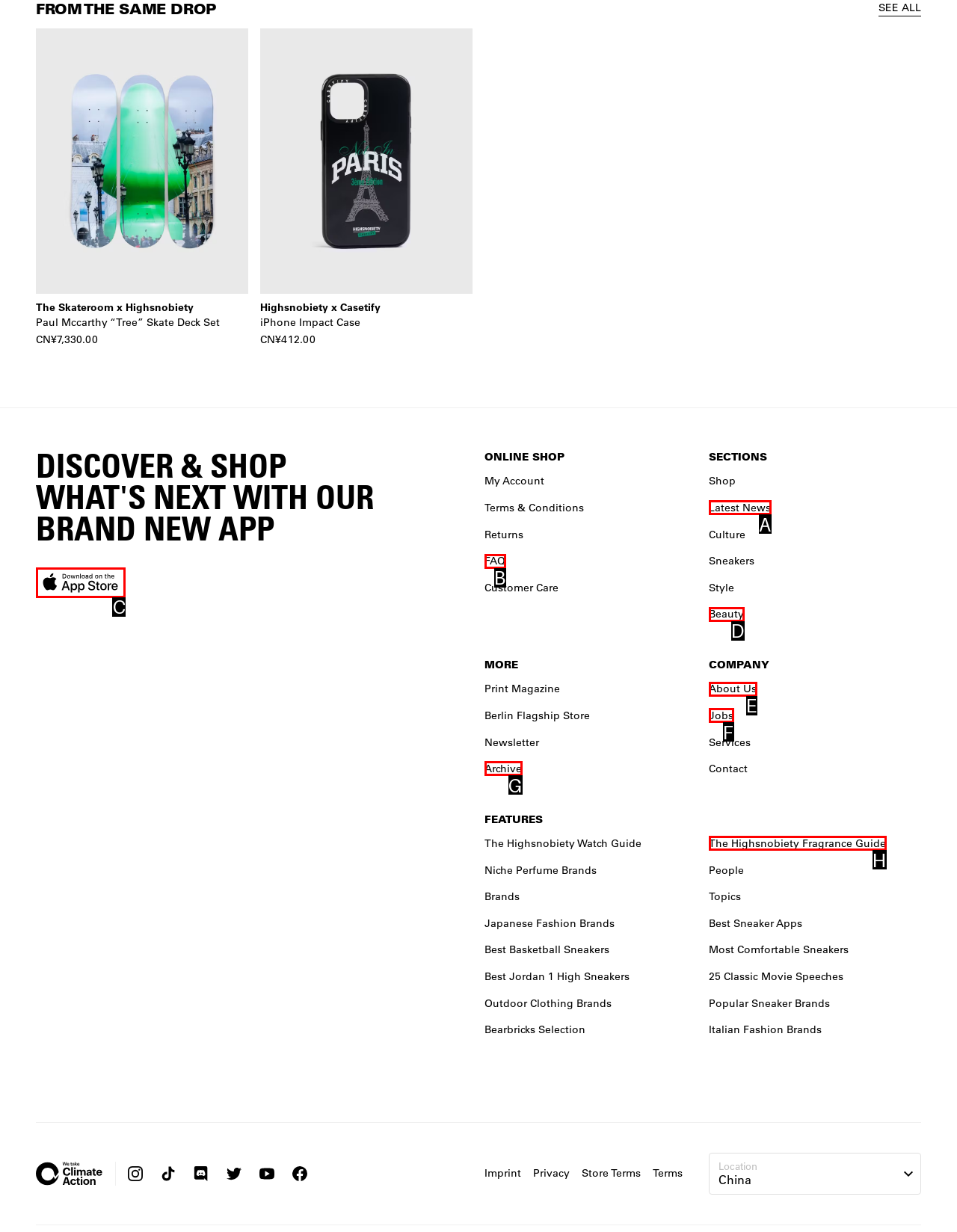Tell me the letter of the UI element to click in order to accomplish the following task: Download Highsnobiety app
Answer with the letter of the chosen option from the given choices directly.

C